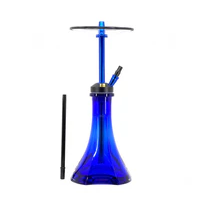Are the hose and handle included with the hookah set?
Identify the answer in the screenshot and reply with a single word or phrase.

No